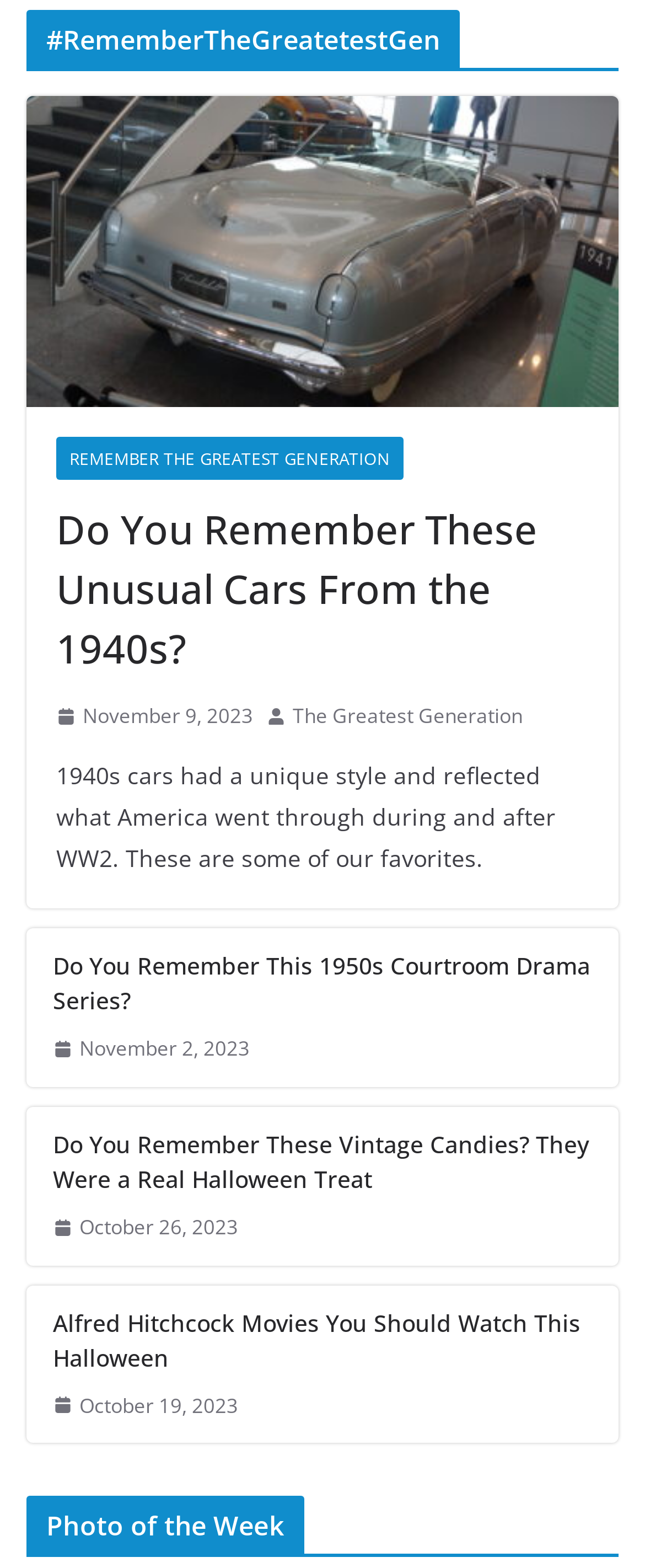Identify the bounding box coordinates of the area you need to click to perform the following instruction: "Read the article about unusual cars from the 1940s".

[0.087, 0.319, 0.913, 0.433]